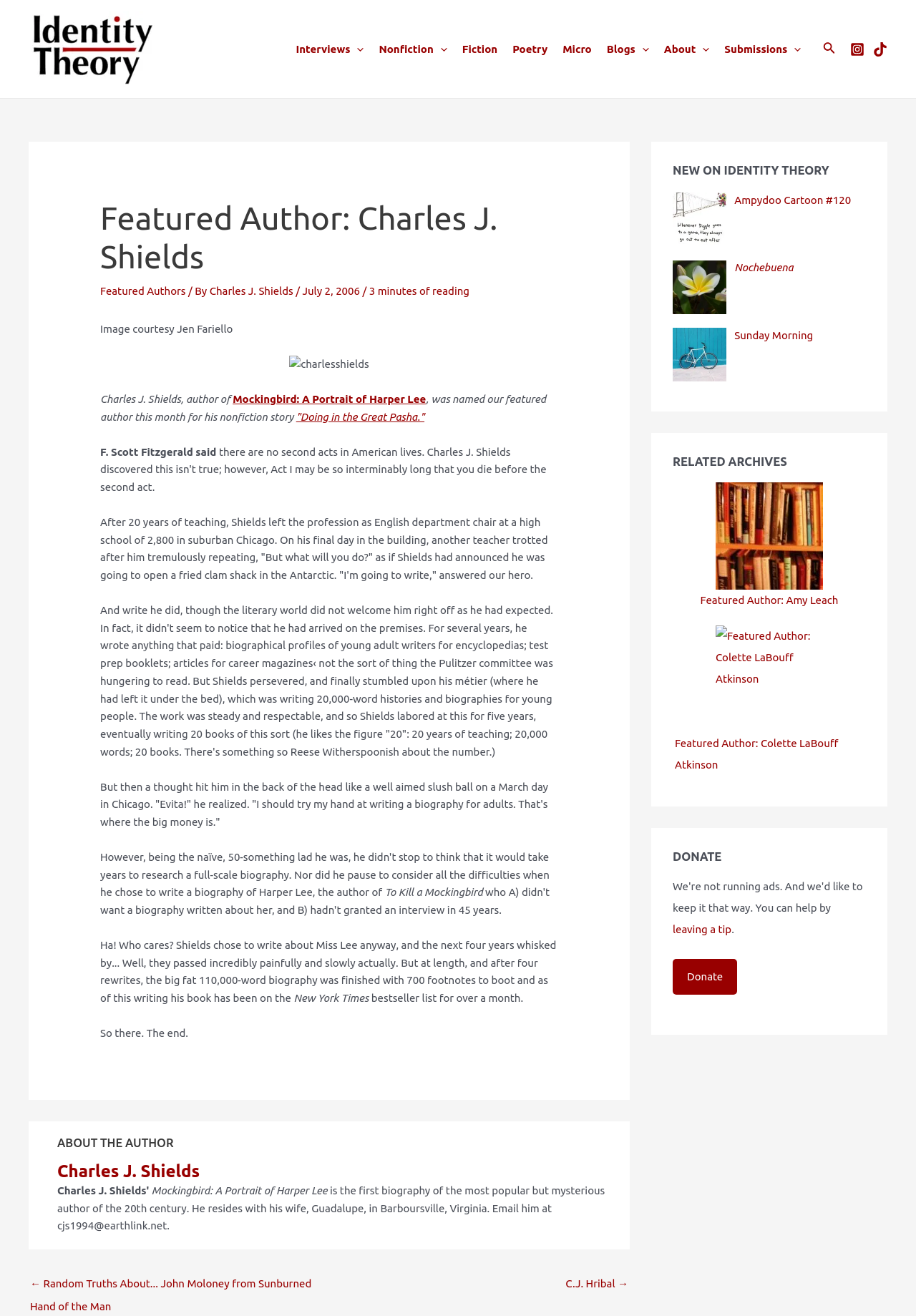Specify the bounding box coordinates of the area to click in order to follow the given instruction: "Read the 'About the Author' section."

[0.062, 0.863, 0.672, 0.874]